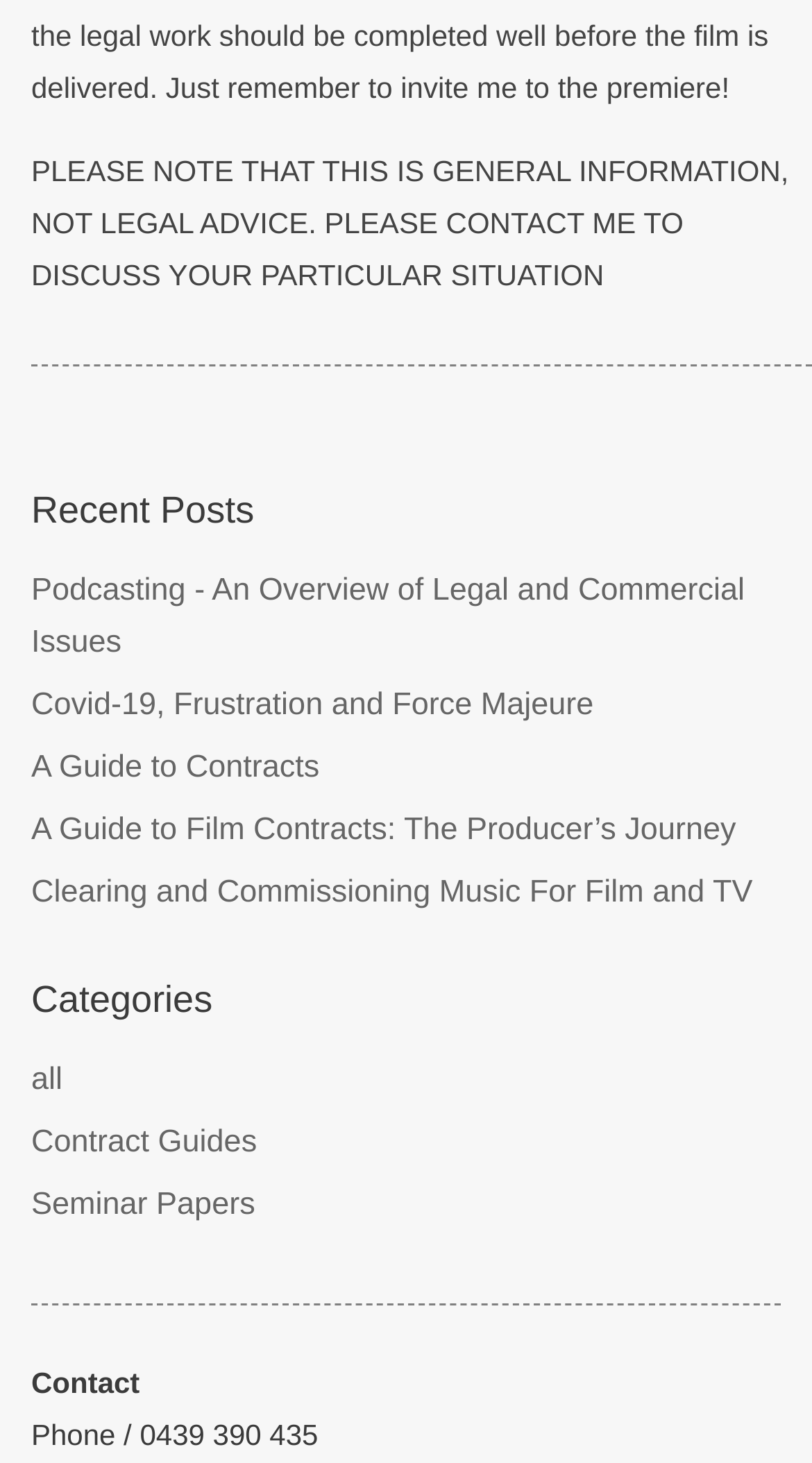What is the warning message at the top of the webpage?
Refer to the screenshot and deliver a thorough answer to the question presented.

The webpage displays a warning message at the top, stating 'PLEASE NOTE THAT THIS IS GENERAL INFORMATION, NOT LEGAL ADVICE. PLEASE CONTACT ME TO DISCUSS YOUR PARTICULAR SITUATION', indicating that the information provided is not intended to be taken as legal advice.